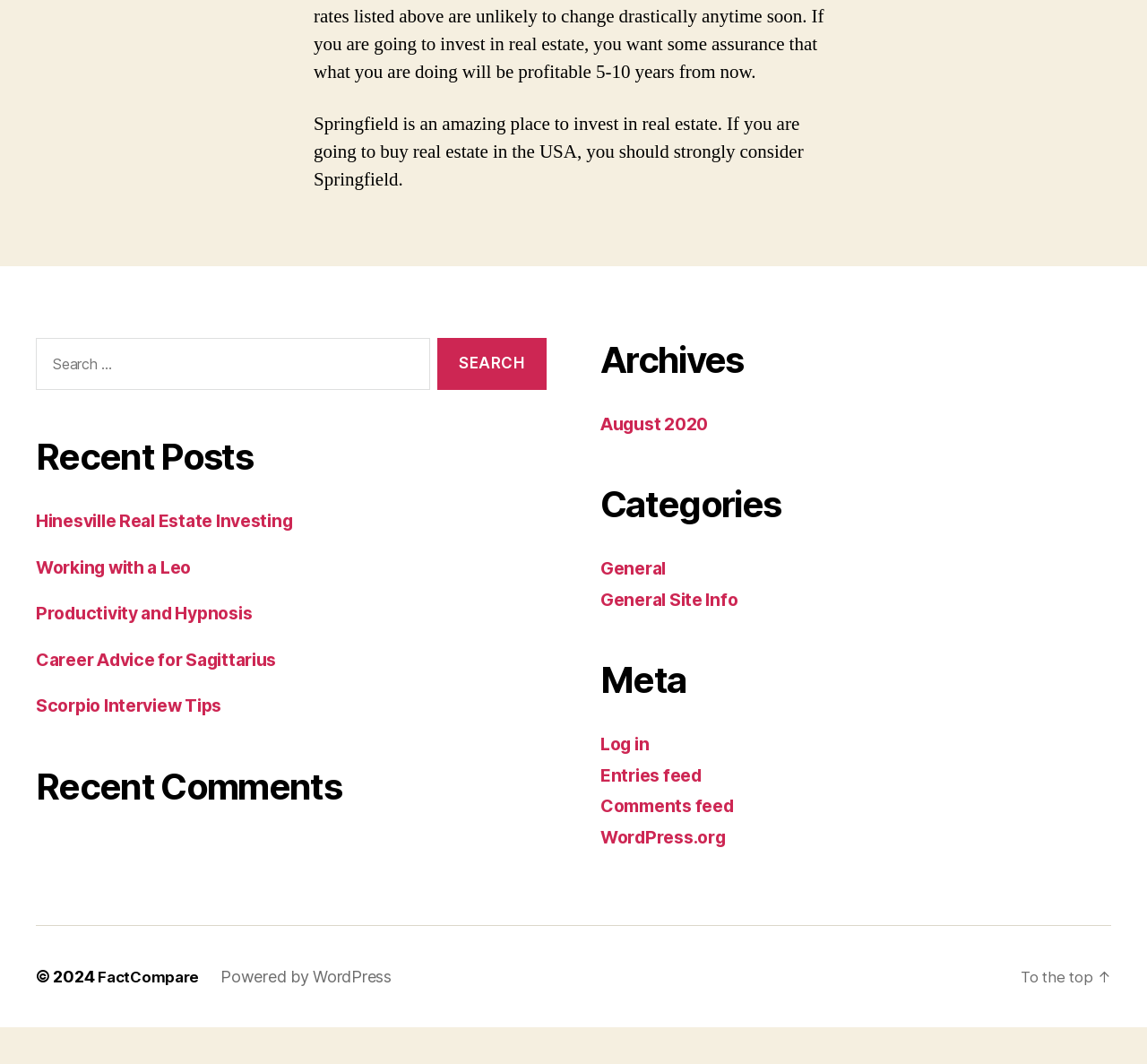Using the element description: "WordPress.org", determine the bounding box coordinates for the specified UI element. The coordinates should be four float numbers between 0 and 1, [left, top, right, bottom].

[0.523, 0.81, 0.642, 0.831]